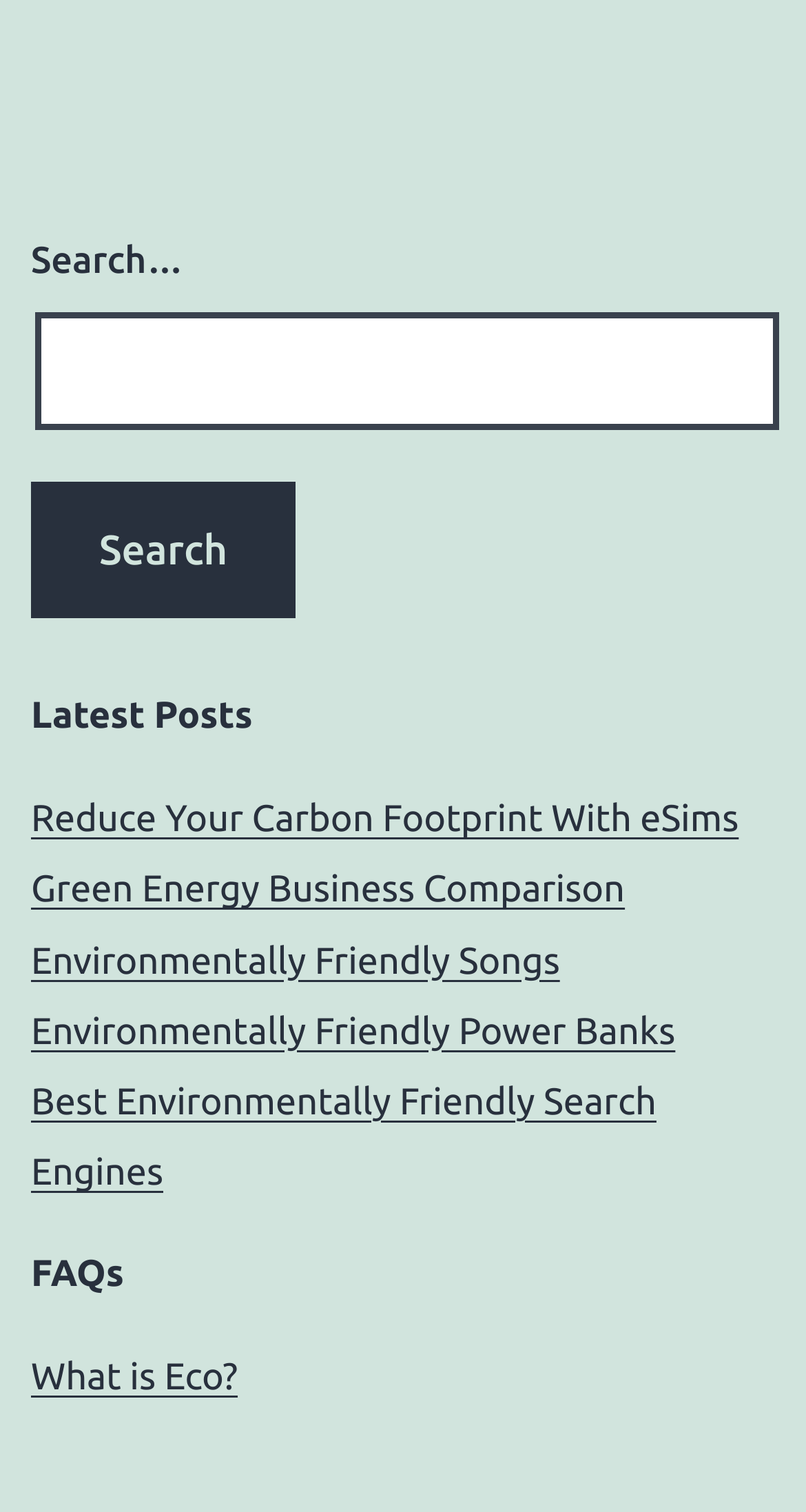Locate the bounding box coordinates of the clickable region necessary to complete the following instruction: "Read the latest post 'Reduce Your Carbon Footprint With eSims'". Provide the coordinates in the format of four float numbers between 0 and 1, i.e., [left, top, right, bottom].

[0.038, 0.528, 0.917, 0.555]